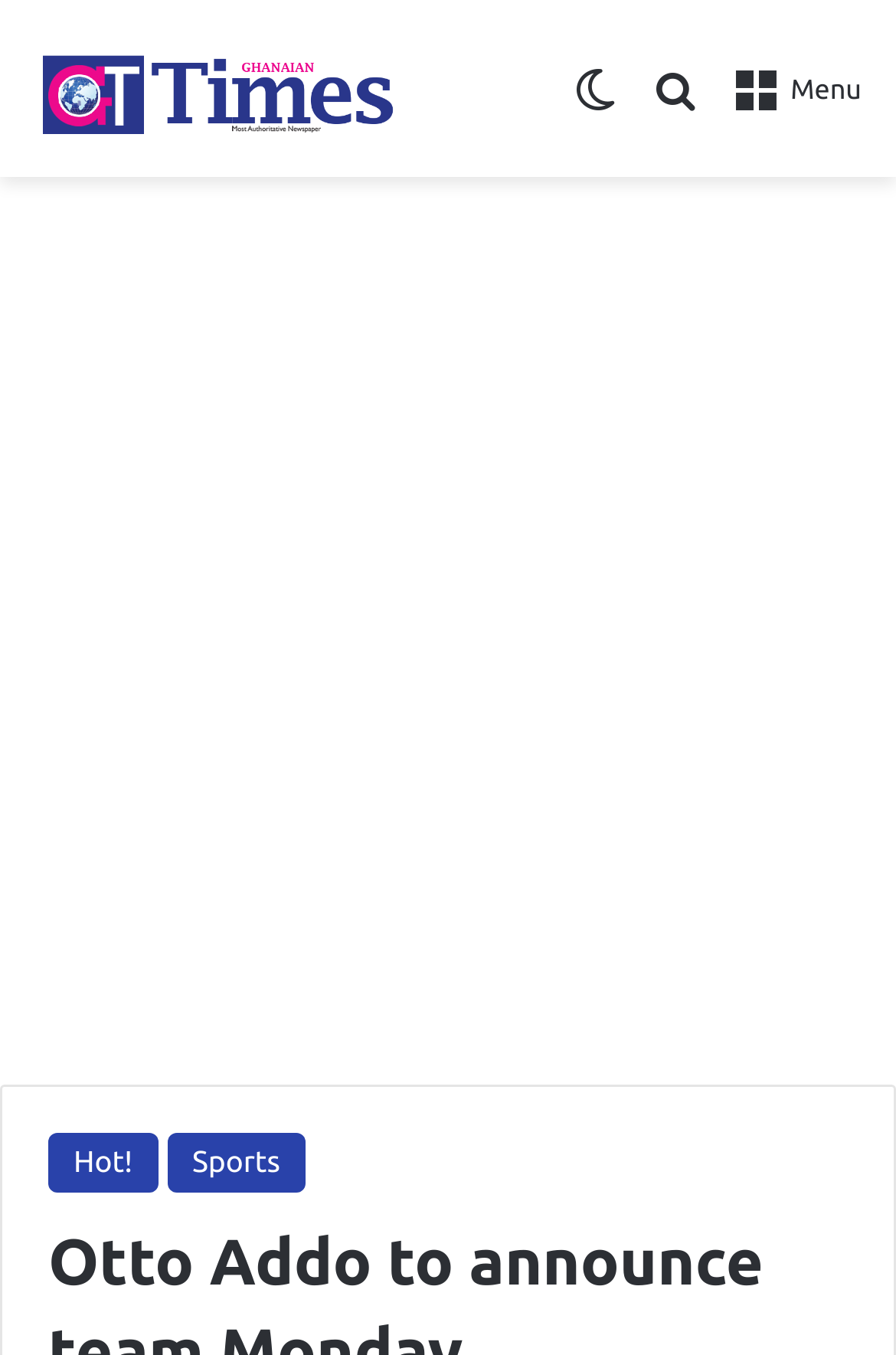Please answer the following question using a single word or phrase: 
What is the theme of the webpage?

News